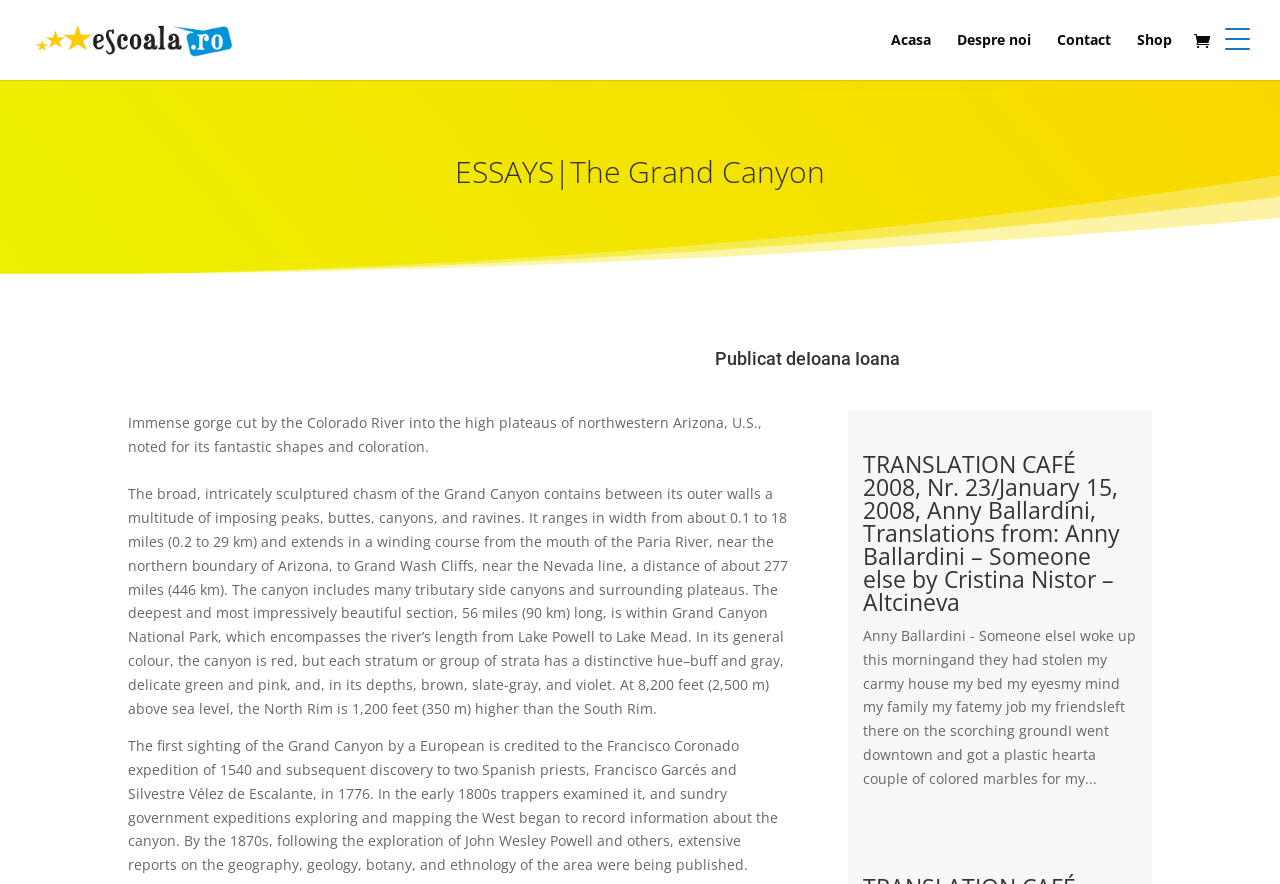What is the name of the river that cut the Grand Canyon?
Ensure your answer is thorough and detailed.

I found the answer by reading the StaticText that describes the Grand Canyon, which mentions the 'Colorado River' as the one that cut the canyon.